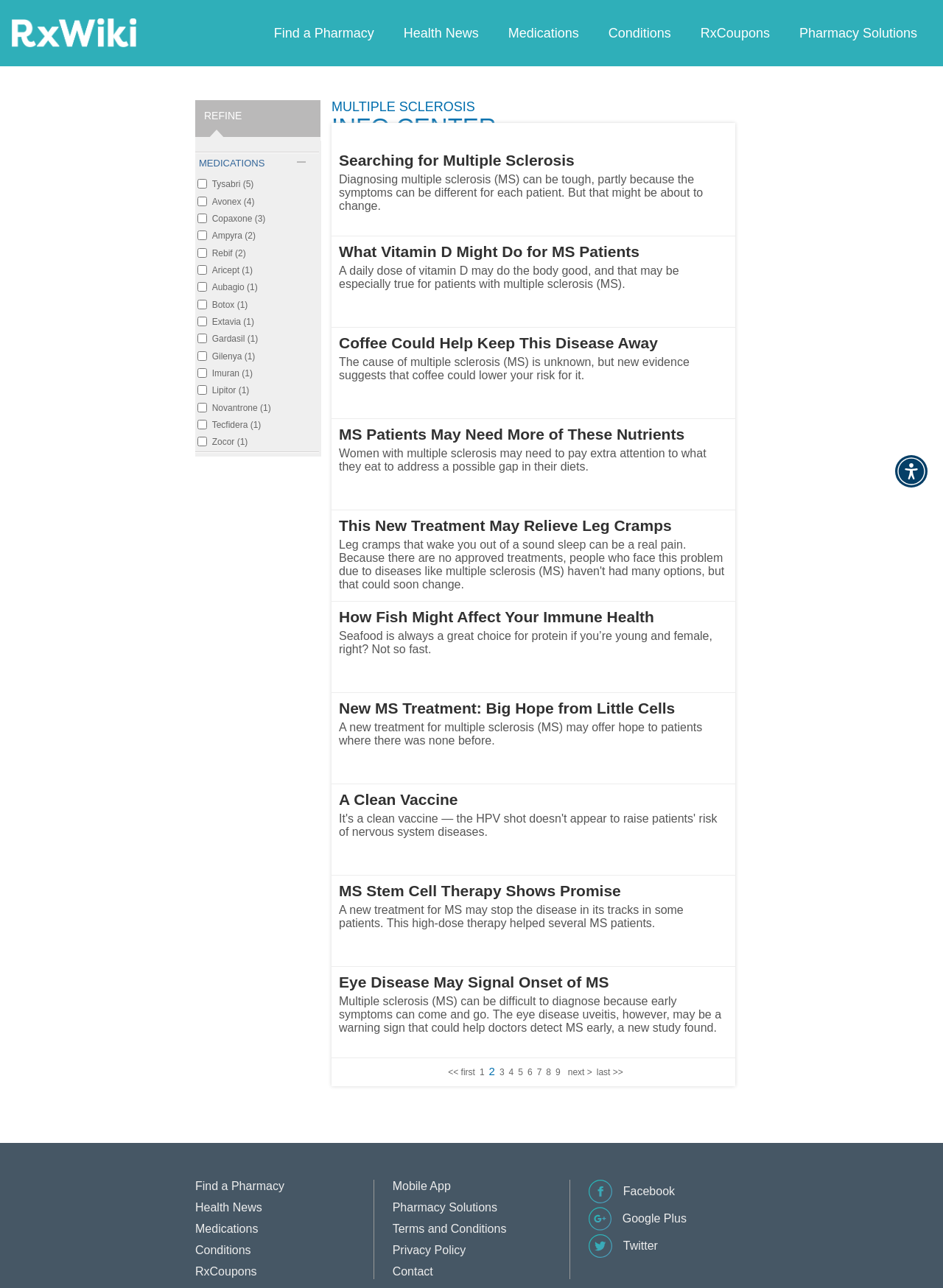Predict the bounding box coordinates of the UI element that matches this description: "medications". The coordinates should be in the format [left, top, right, bottom] with each value between 0 and 1.

[0.207, 0.119, 0.334, 0.135]